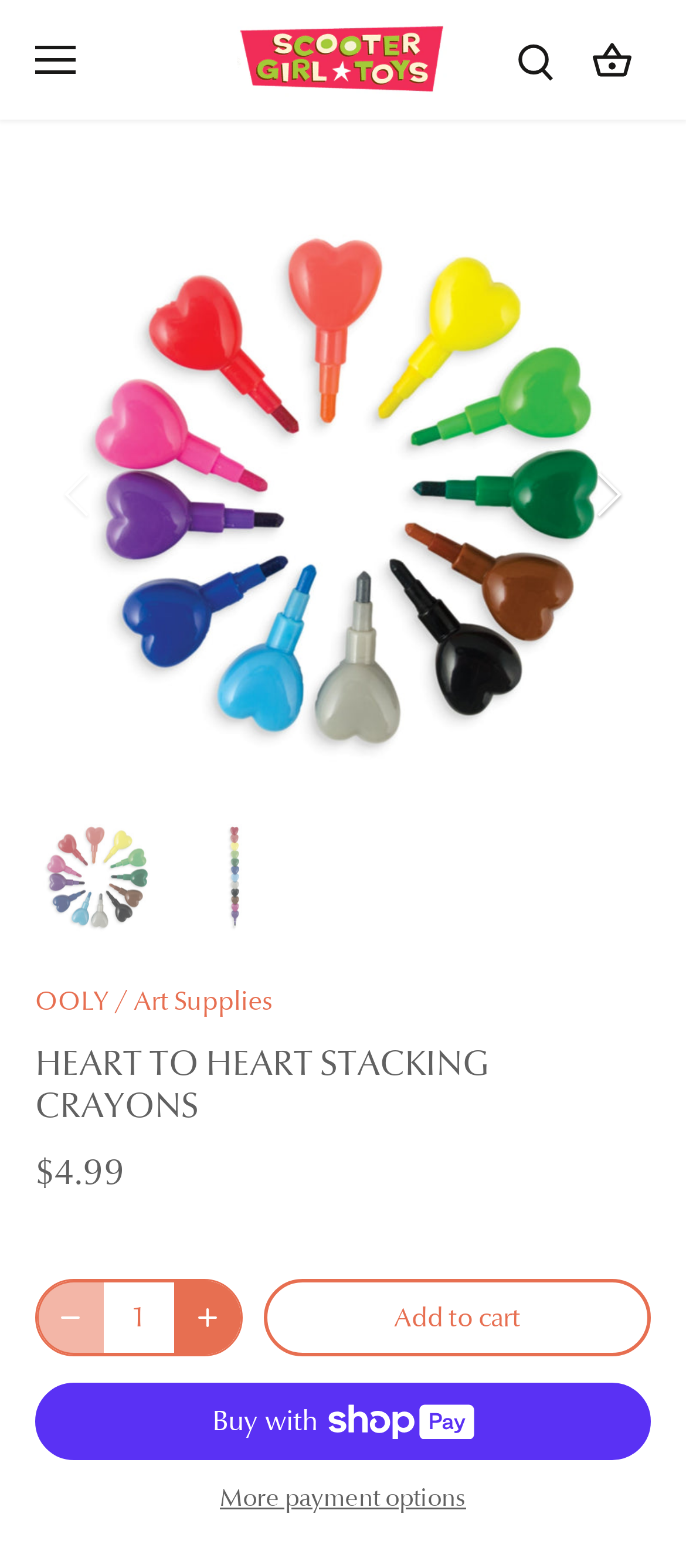Can you find the bounding box coordinates for the element that needs to be clicked to execute this instruction: "Add to cart"? The coordinates should be given as four float numbers between 0 and 1, i.e., [left, top, right, bottom].

[0.385, 0.815, 0.949, 0.865]